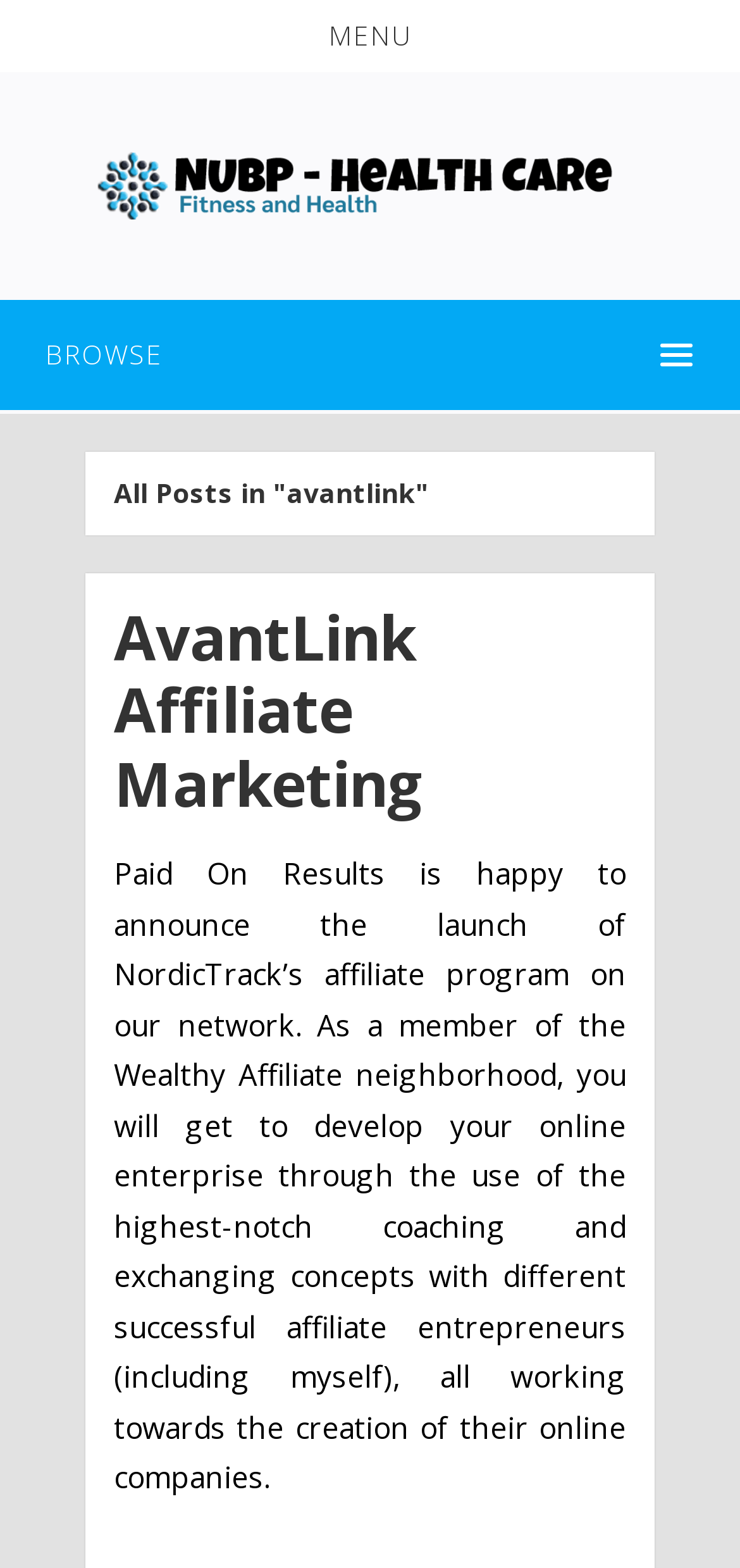Construct a comprehensive description capturing every detail on the webpage.

The webpage is about AvantLink Affiliate Marketing, specifically focusing on the NUBP - Health Care program. At the top left corner, there is a "MENU" button. Next to it, on the top center, is a link and an image with the text "NUBP - Health Care". 

Below the top section, there is a "BROWSE" button on the top left corner. On the top center, there is a header section with three main elements. The first element is a heading that reads "All Posts in 'avantlink'". The second element is a heading that reads "AvantLink Affiliate Marketing", which is a link. Below these headings, there is a block of text that announces the launch of NordicTrack's affiliate program on the Paid On Results network, and it also mentions the benefits of joining the Wealthy Affiliate neighborhood.